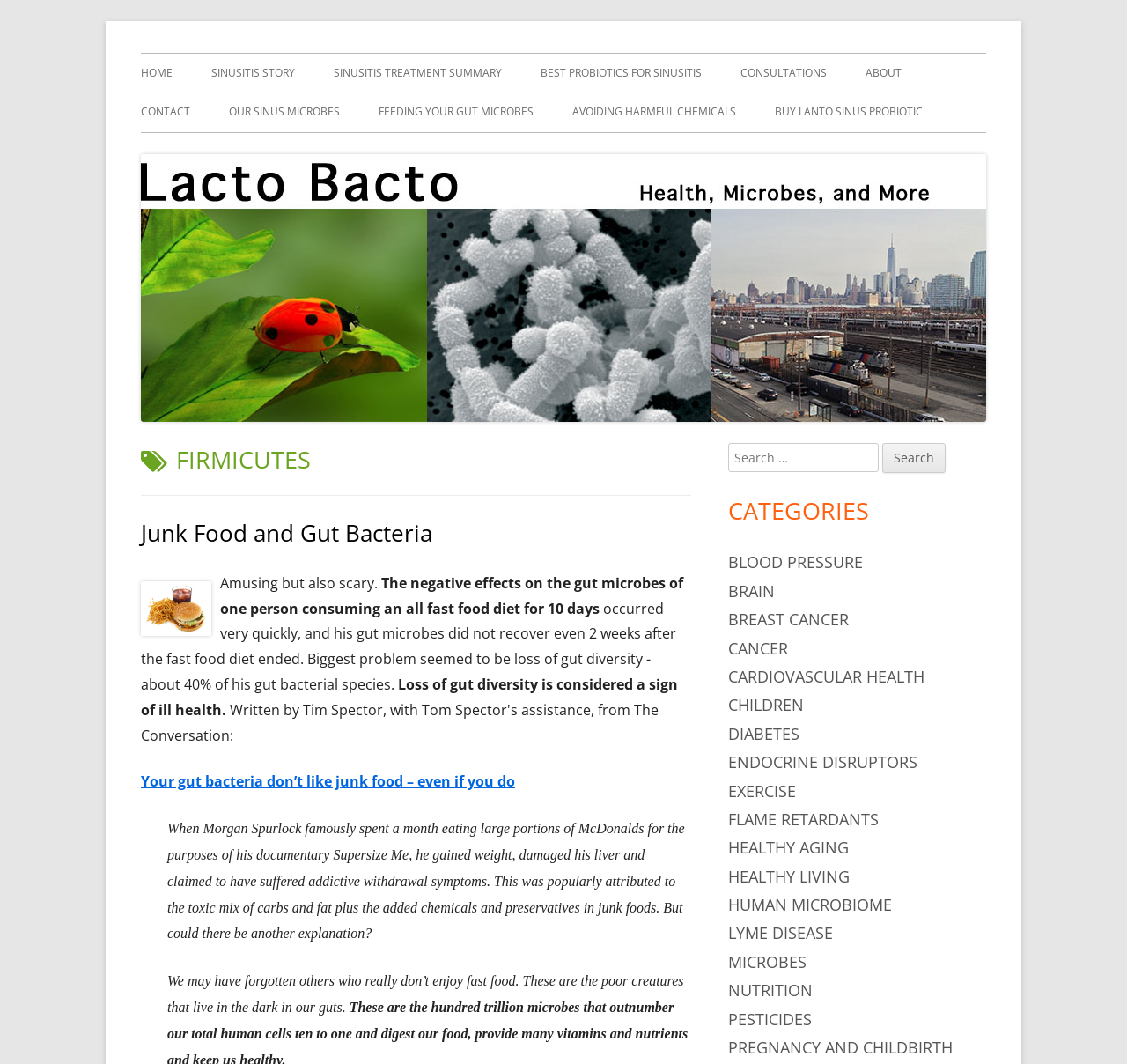Answer the question in a single word or phrase:
What is the name of the website?

Lacto Bacto